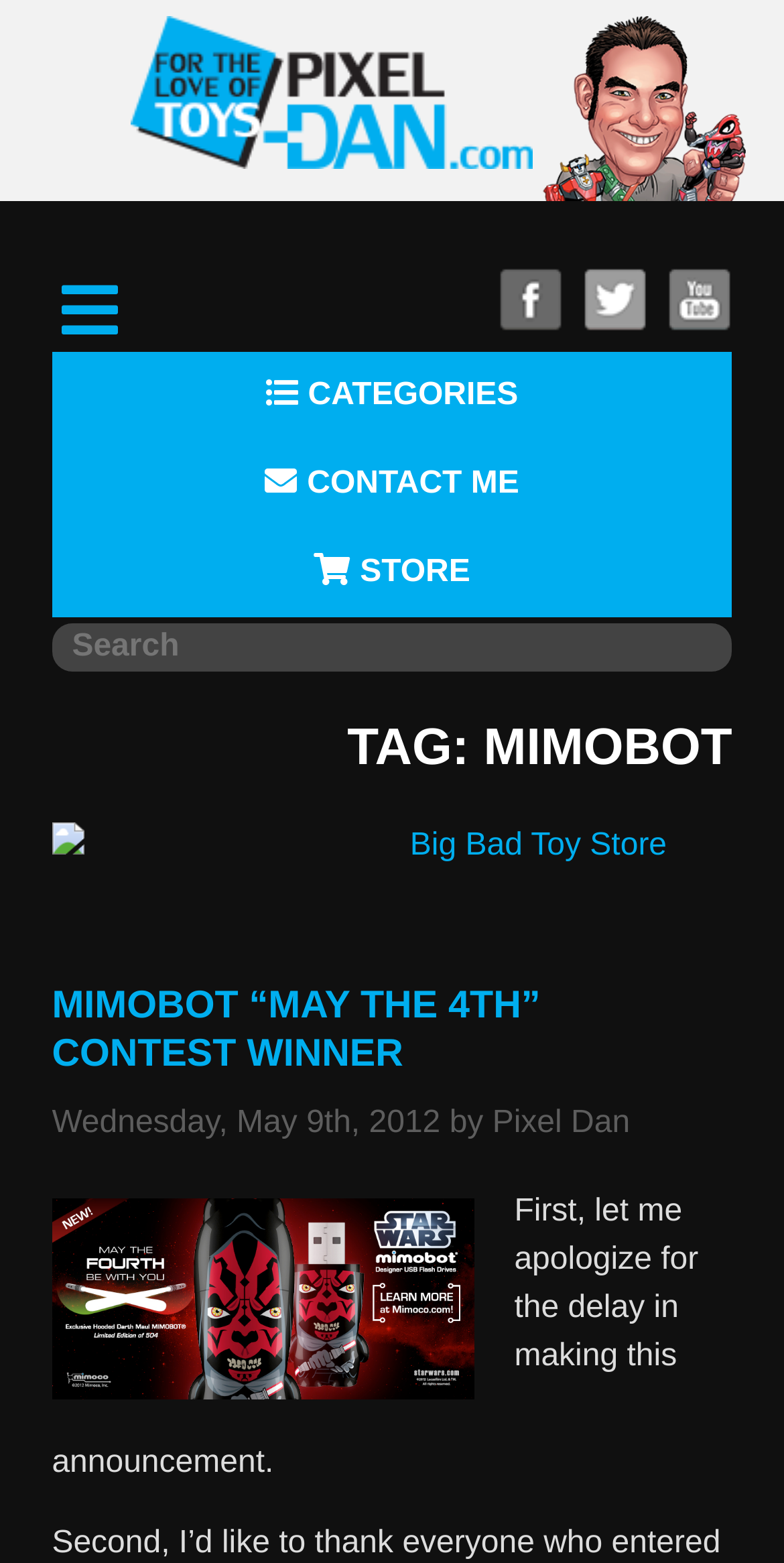Please identify the bounding box coordinates of the clickable area that will allow you to execute the instruction: "search for something".

[0.066, 0.399, 0.934, 0.43]